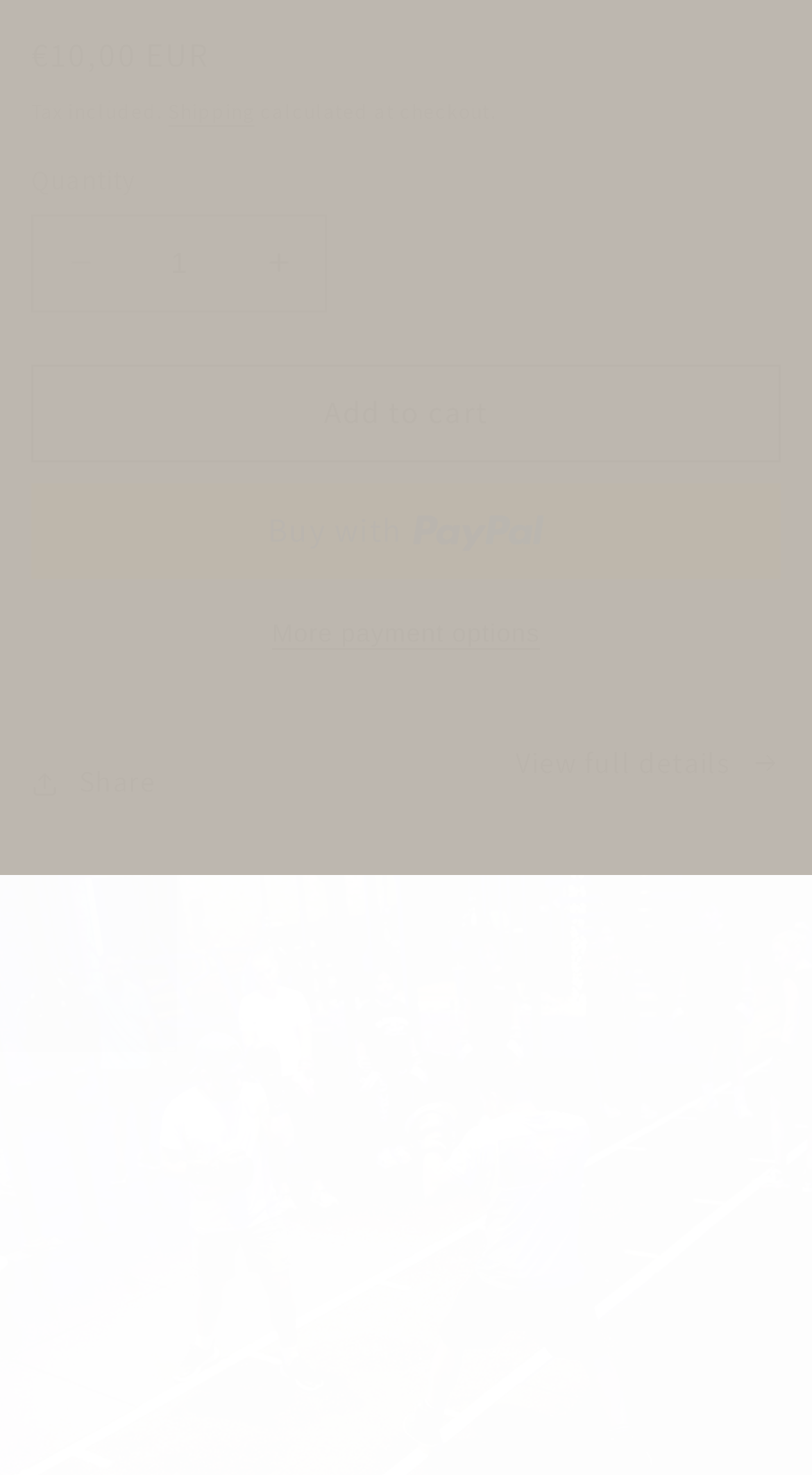What is the regular price of the product?
Respond to the question with a well-detailed and thorough answer.

The regular price of the product can be found in the section with the label 'Regular price', which is located near the top of the page. The price is displayed as '€10,00 EUR'.